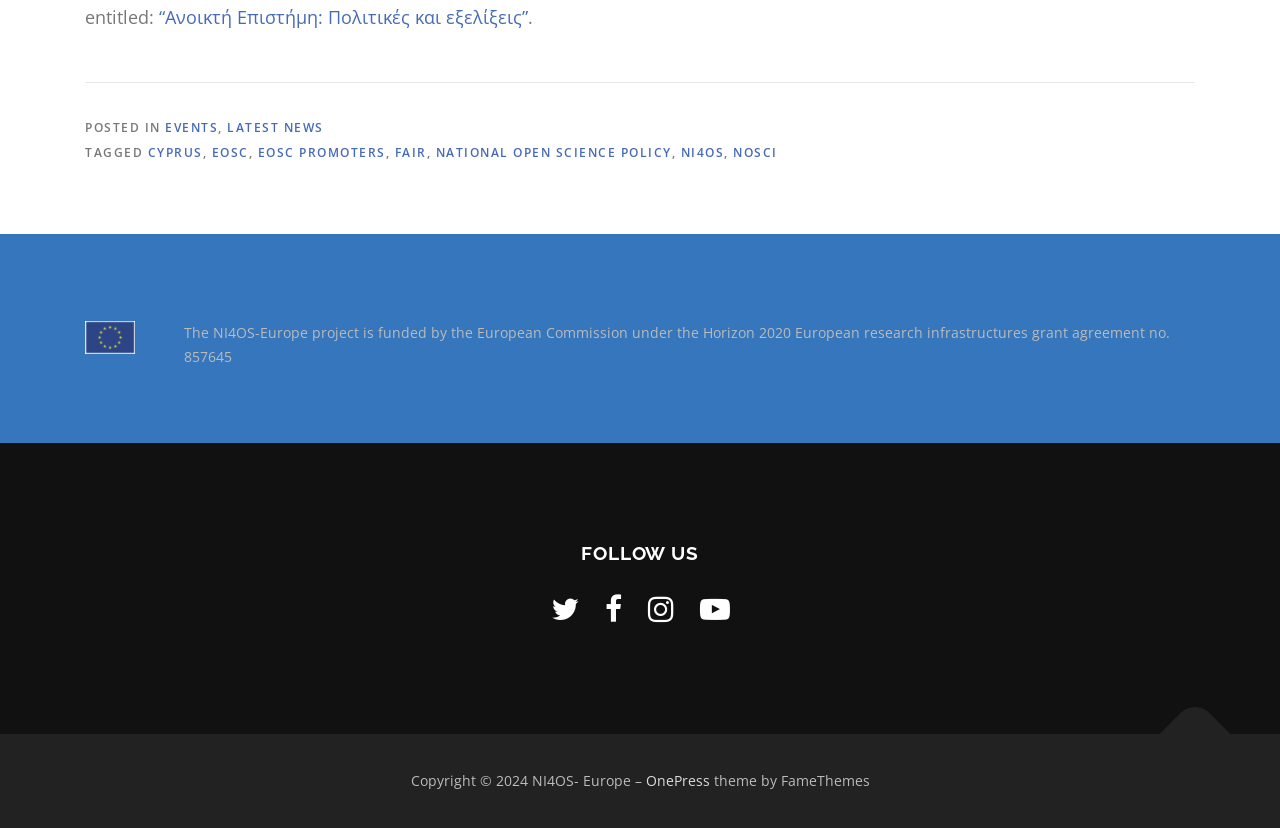Provide the bounding box coordinates of the UI element this sentence describes: "NI4OS".

[0.532, 0.174, 0.566, 0.195]